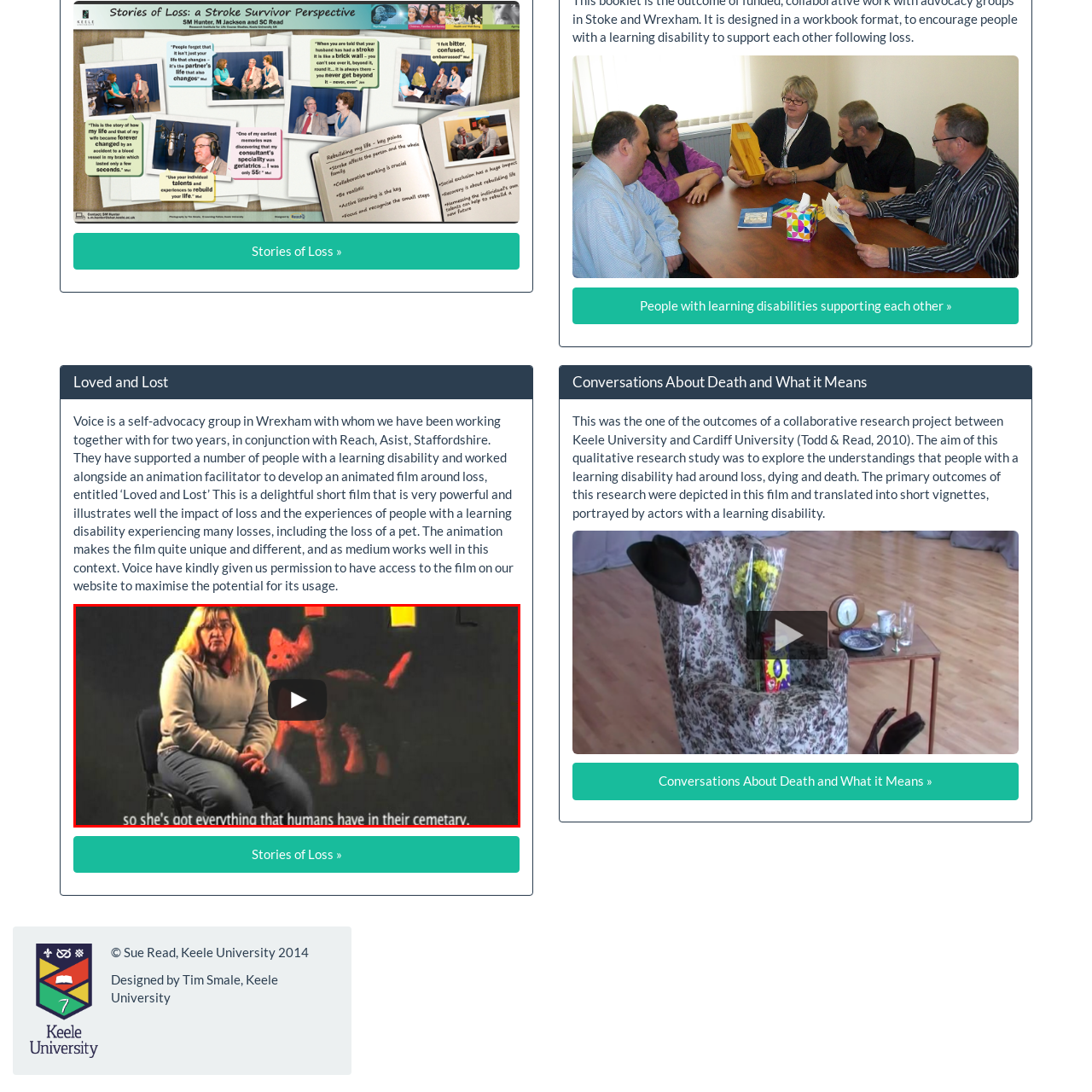Consider the image within the red frame and reply with a brief answer: What is the theme of the animated film?

Loss and grief